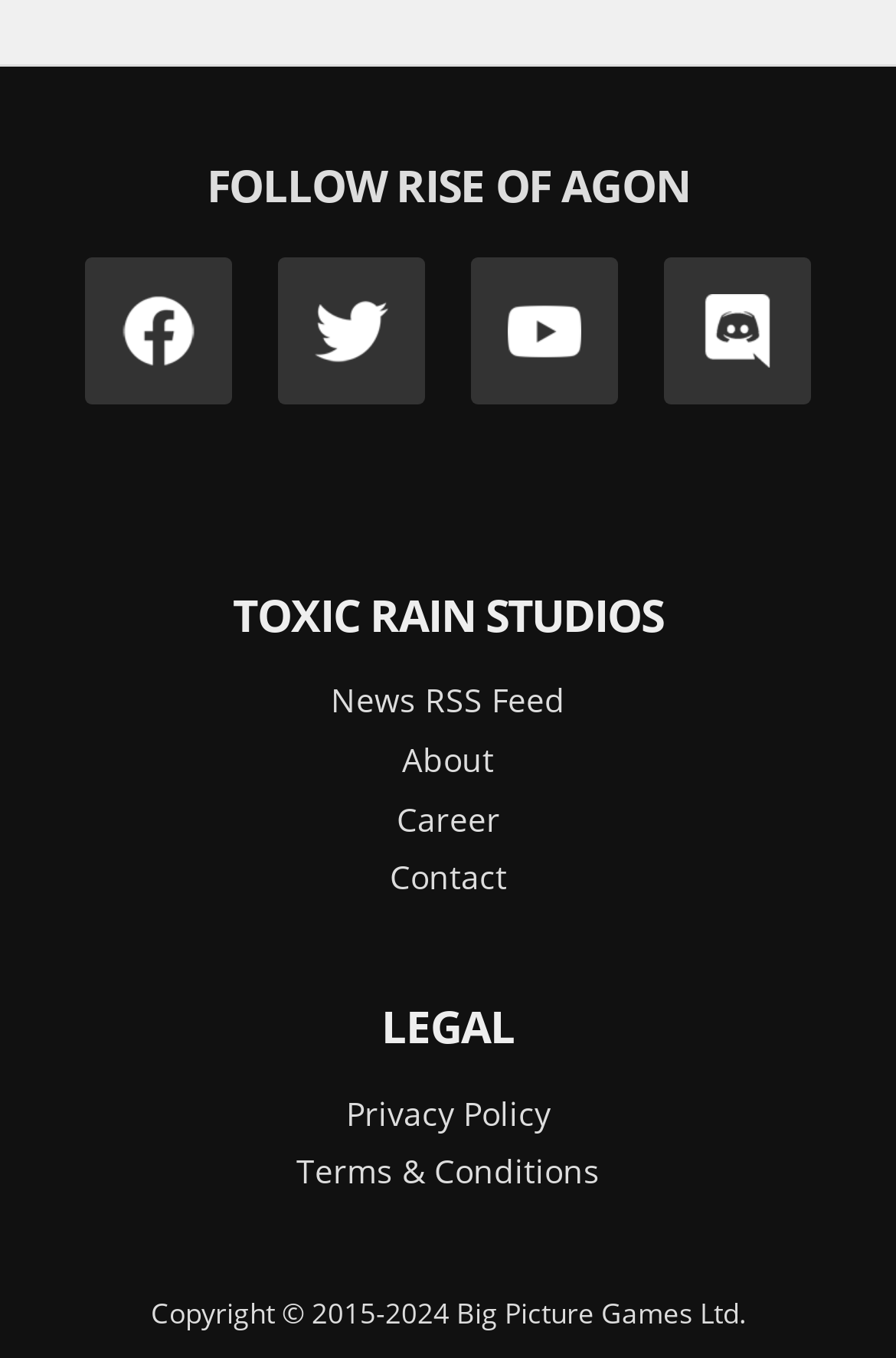What is the name of the studio?
Based on the image, give a concise answer in the form of a single word or short phrase.

Toxic Rain Studios